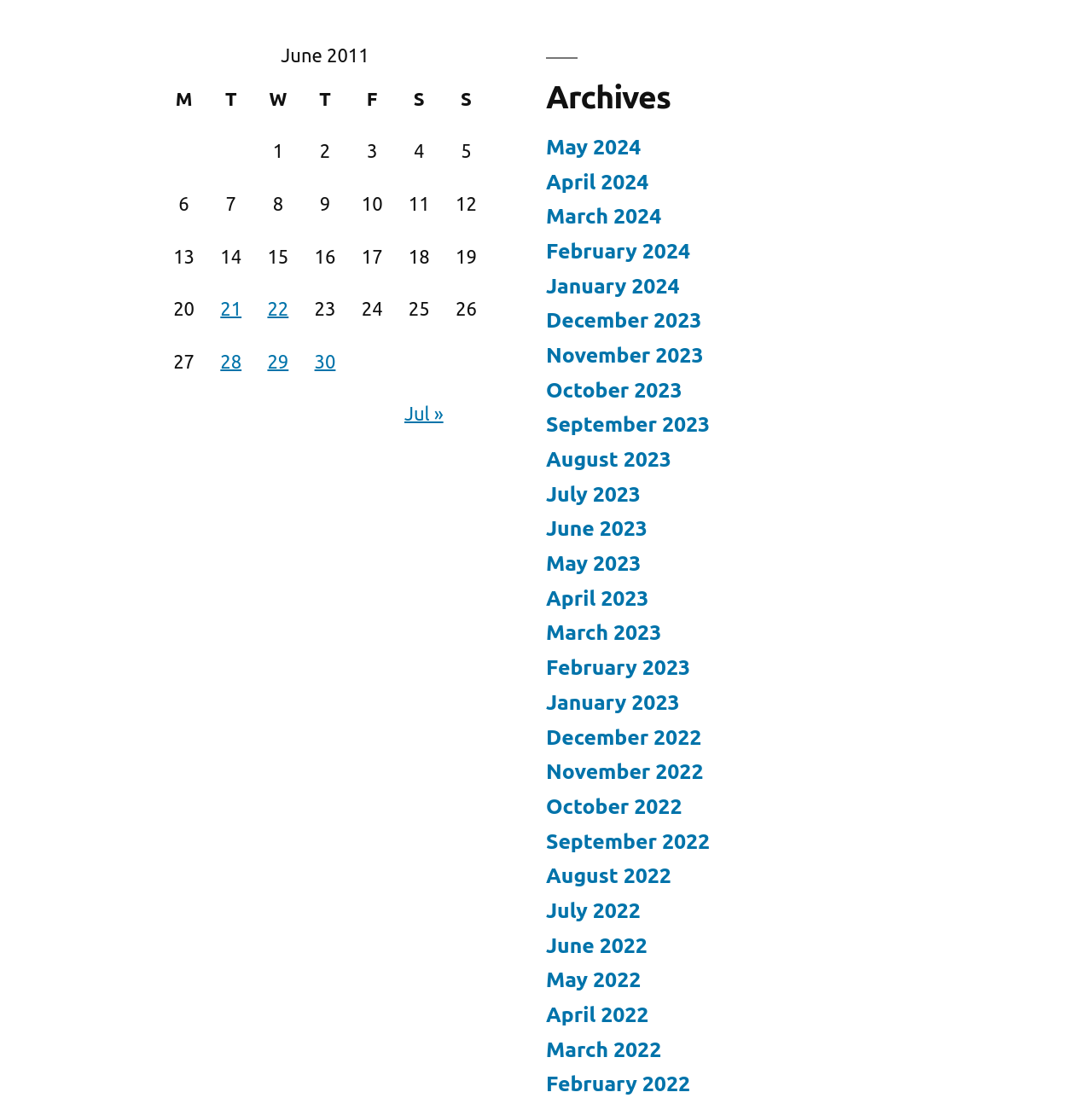Determine the bounding box coordinates of the clickable region to follow the instruction: "Go to May 2024 archives".

[0.5, 0.123, 0.587, 0.144]